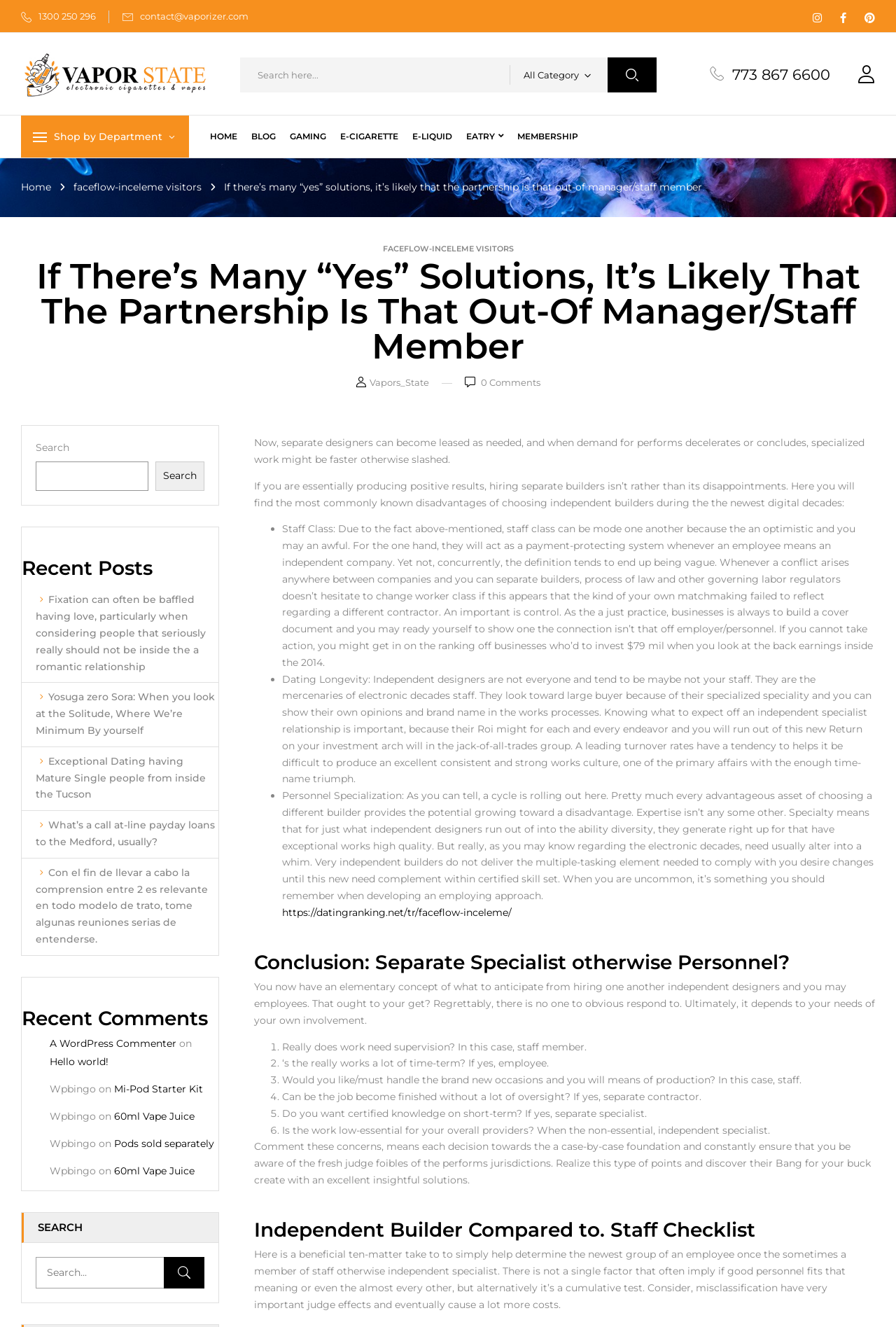Identify the bounding box for the element characterized by the following description: "parent_node: Search name="s" placeholder="Search..."".

[0.04, 0.947, 0.228, 0.971]